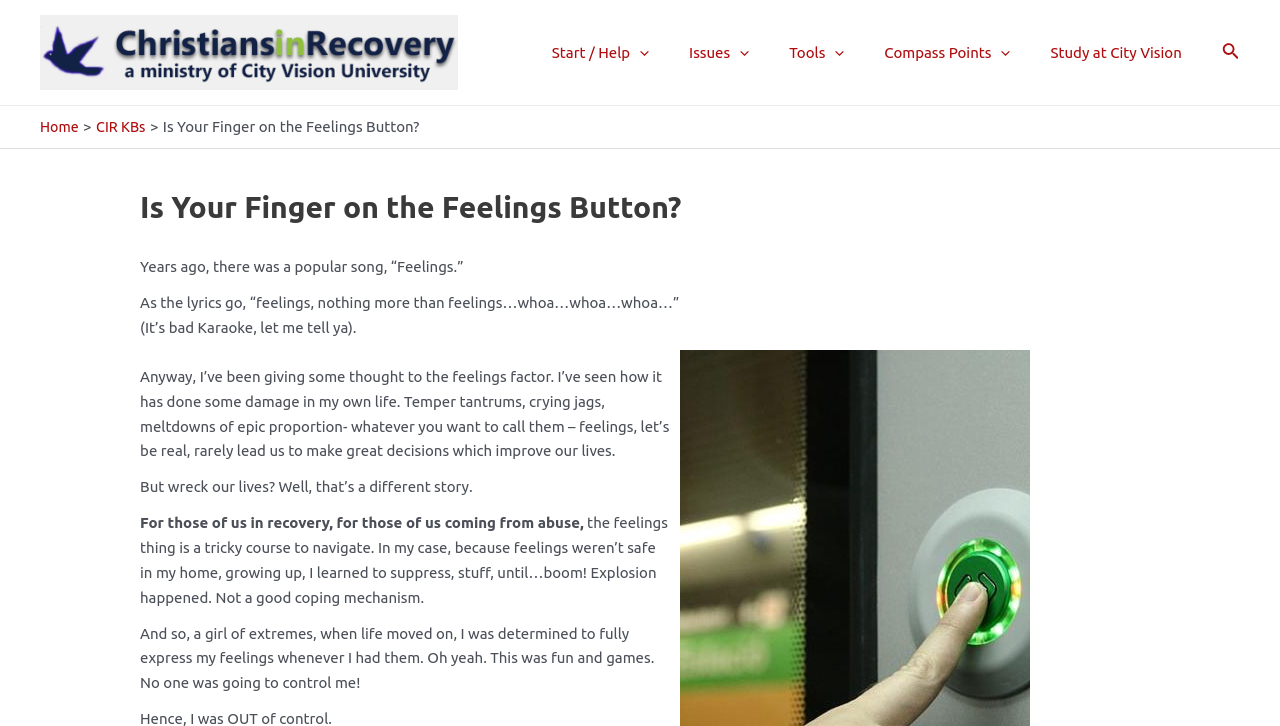Please identify the bounding box coordinates of the area that needs to be clicked to fulfill the following instruction: "Click the Christians in Recovery logo."

[0.031, 0.058, 0.358, 0.082]